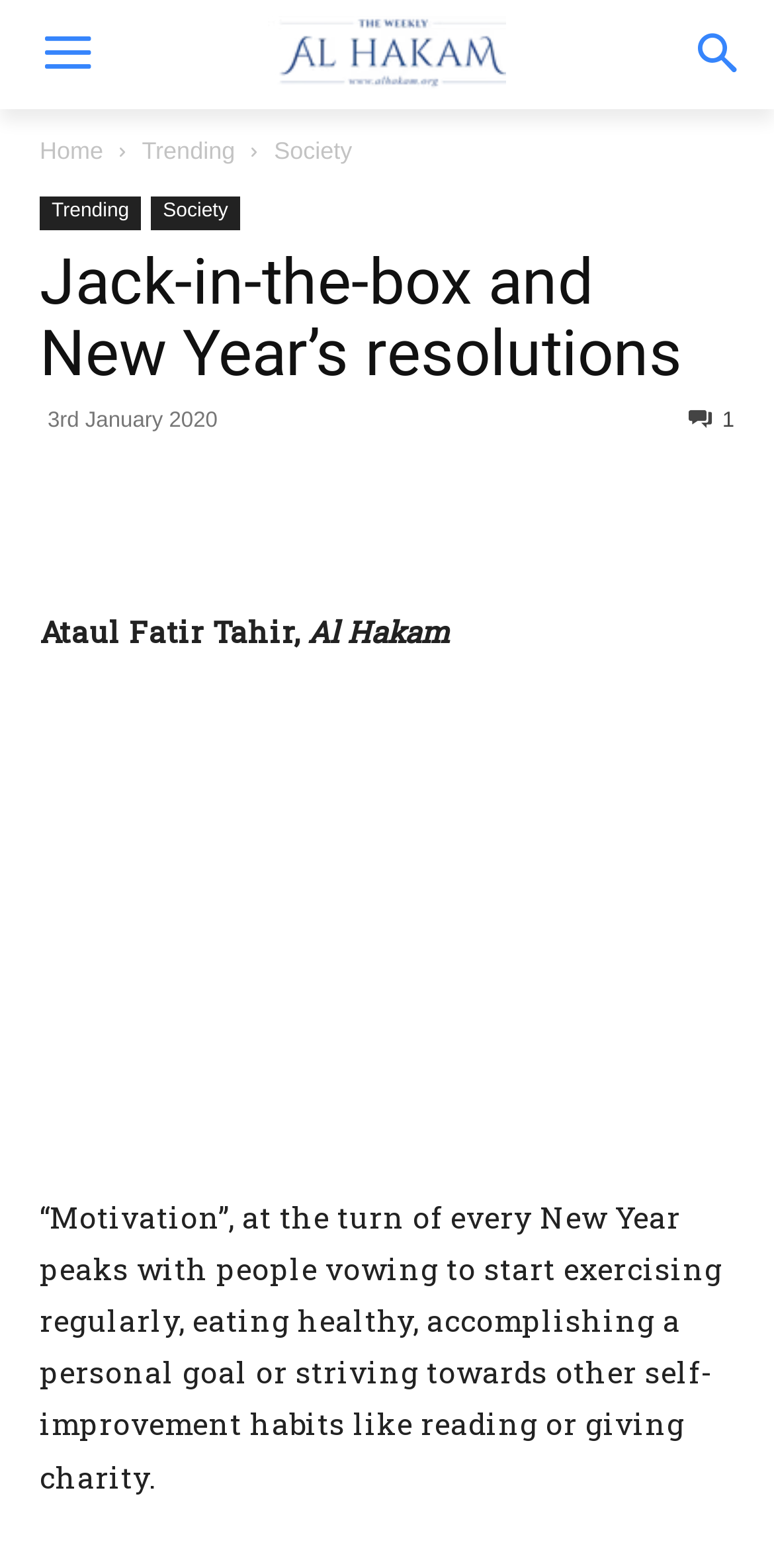Determine the main heading text of the webpage.

Jack-in-the-box and New Year’s resolutions